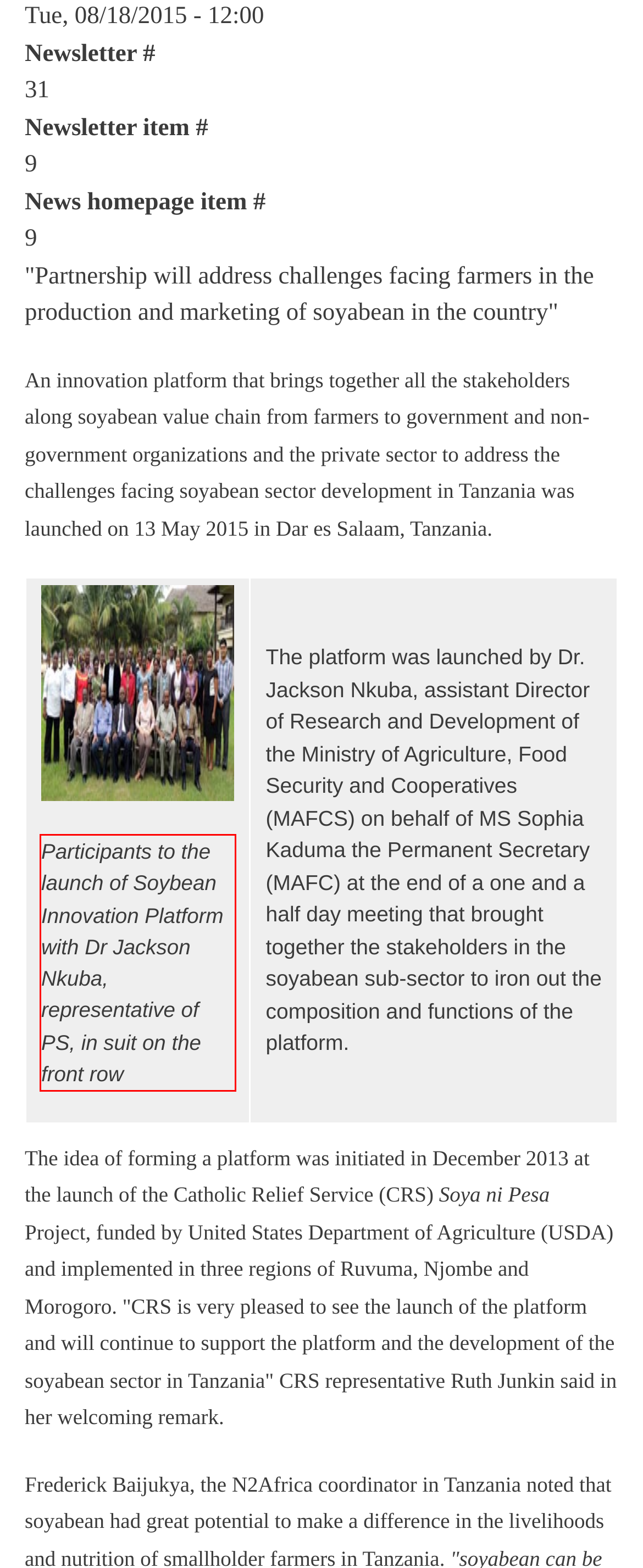Within the screenshot of a webpage, identify the red bounding box and perform OCR to capture the text content it contains.

Participants to the launch of Soybean Innovation Platform with Dr Jackson Nkuba, representative of PS, in suit on the front row